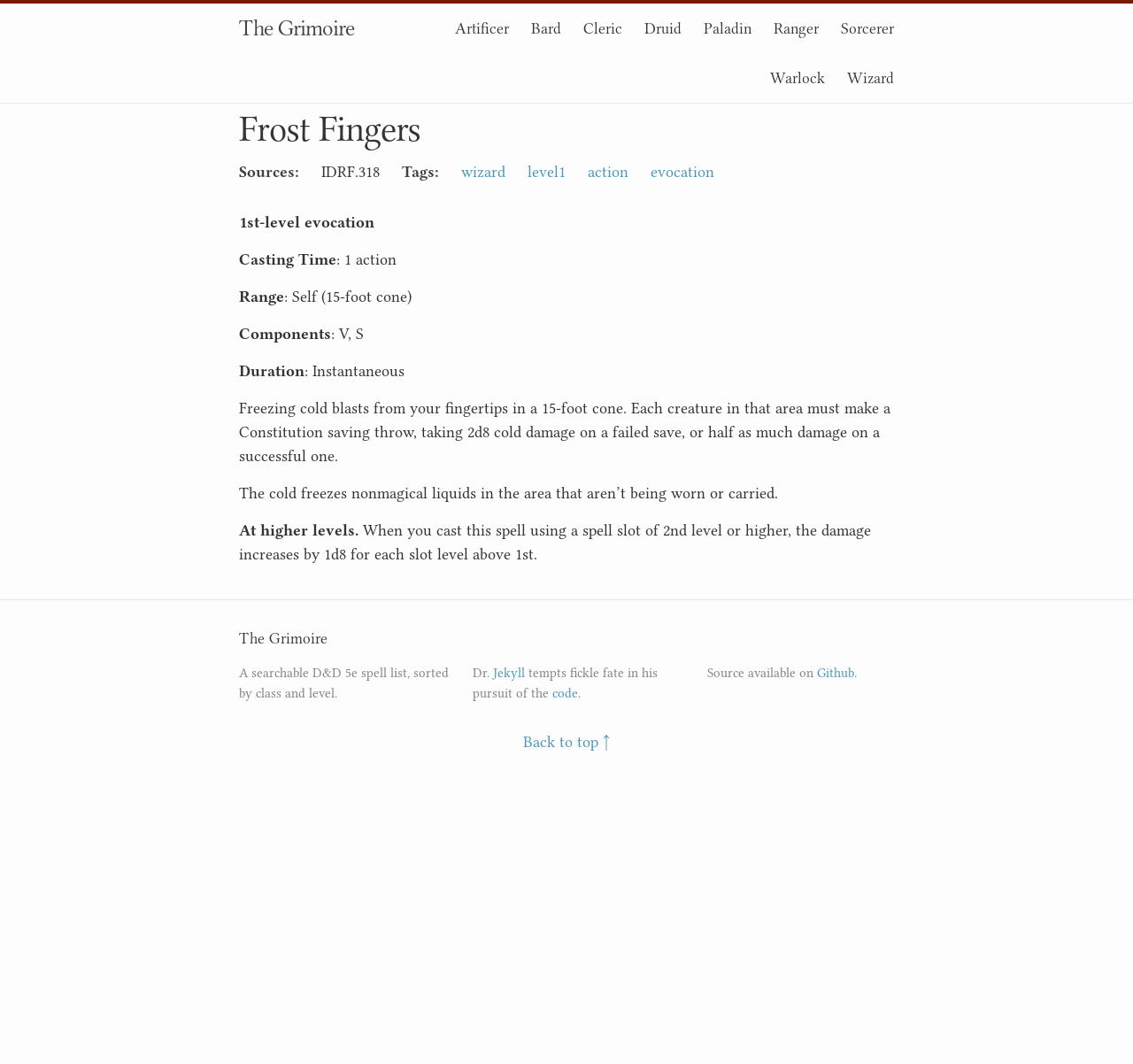Elaborate on the different components and information displayed on the webpage.

This webpage is a searchable list of D&D 5e spells, sorted by class and level. At the top, there is a heading "Frost Fingers" and a link to "The Grimoire". Below that, there are links to different classes, such as Artificer, Bard, Cleric, and others, arranged horizontally across the page.

Underneath the class links, there is a description list with two sections. The first section has a term "Sources:" and a detail "IDRF.318". The second section has a term "Tags:" and several details, including links to "wizard", "level1", "action", and "evocation".

Below the description list, there is an article section that displays information about a specific spell. The spell's name is not explicitly stated, but it is a 1st-level evocation spell. The article section includes details about the spell, such as its casting time, range, components, duration, and effect. The effect is described as a 15-foot cone of freezing cold blasts that can cause cold damage to creatures in the area.

At the bottom of the page, there is a content information section with a heading "The Grimoire" and a meta description that reads "A searchable D&D 5e spell list, sorted by class and level." There is also a section with a brief description of the website's creator, including a link to their Github page. Finally, there is a "Back to top" link at the very bottom of the page.